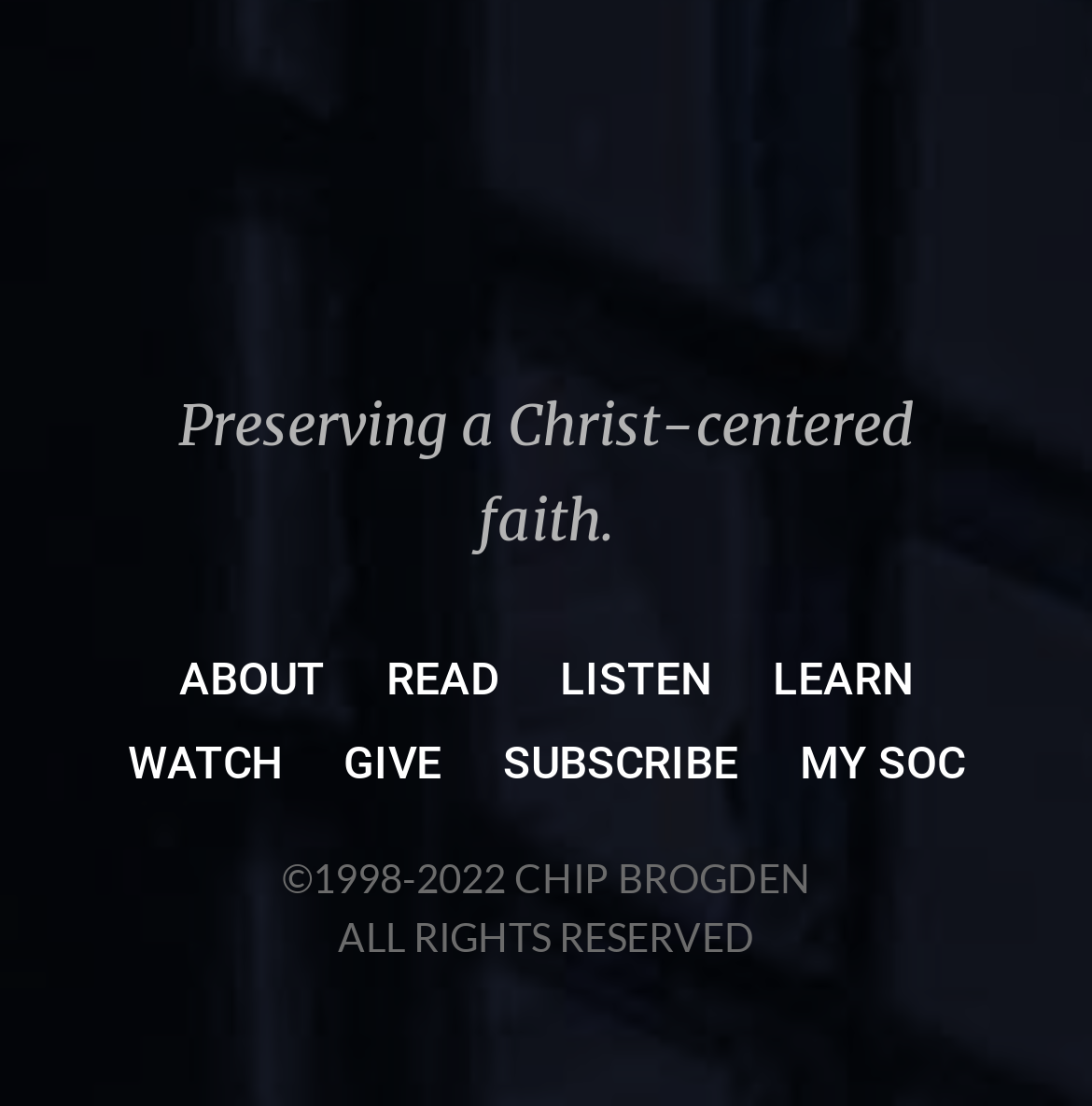Kindly determine the bounding box coordinates for the area that needs to be clicked to execute this instruction: "Learn how your comment data is processed".

None